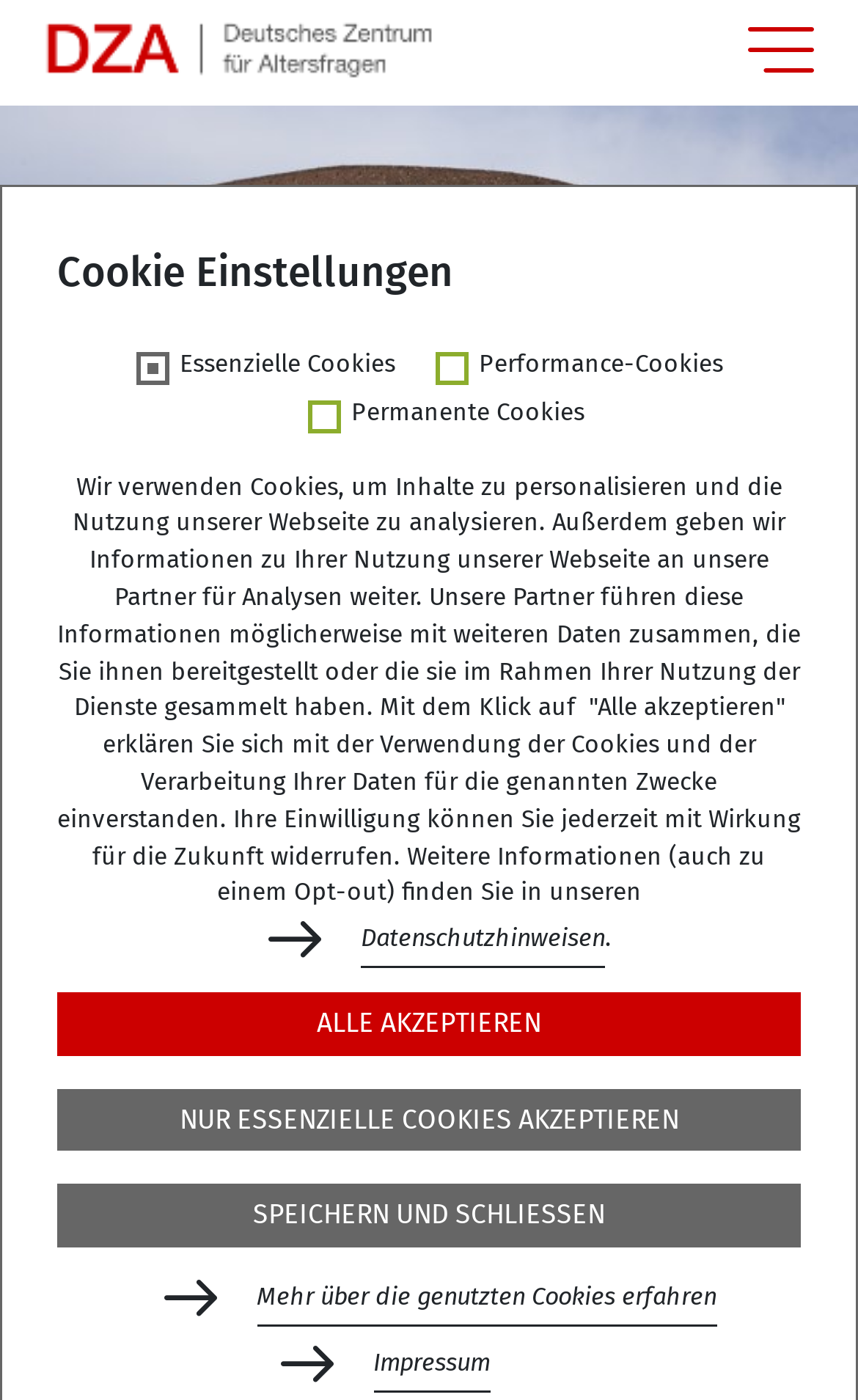Find the bounding box coordinates for the UI element that matches this description: "parent_node: Themen aria-label="Navigation anzeigen"".

[0.872, 0.013, 0.949, 0.06]